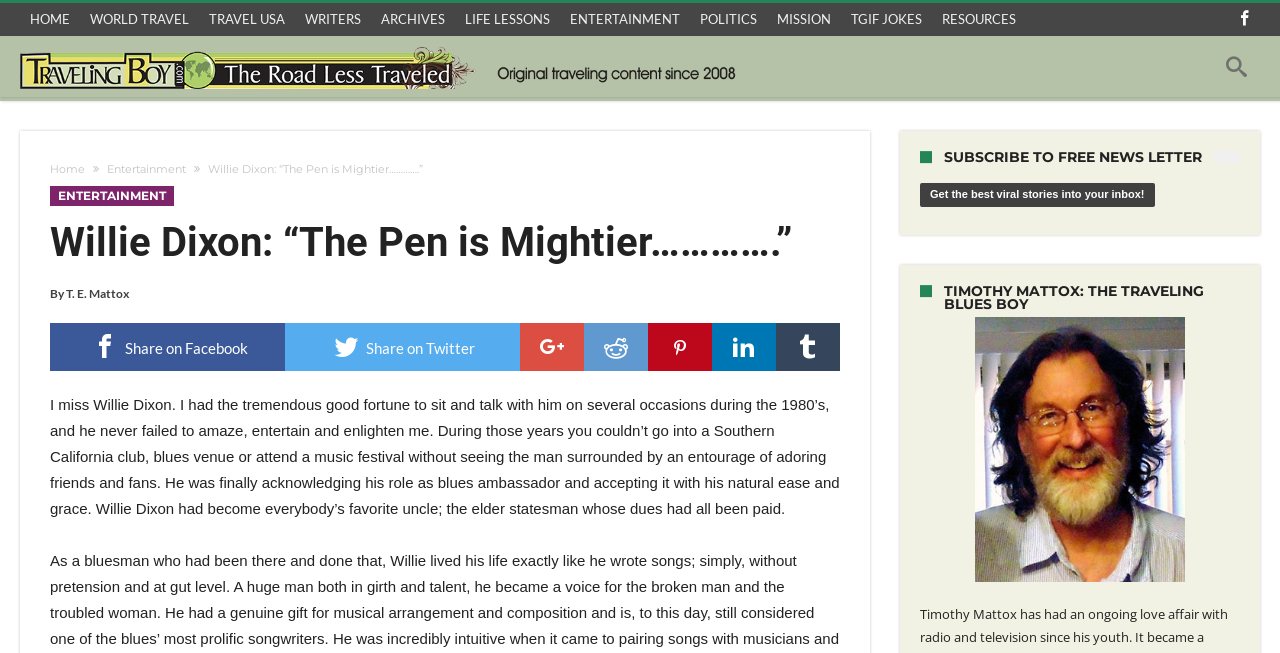Please examine the image and answer the question with a detailed explanation:
What is the name of the newsletter that can be subscribed to?

The section 'SUBSCRIBE TO FREE NEWS LETTER' indicates that the newsletter that can be subscribed to is the Free News Letter.